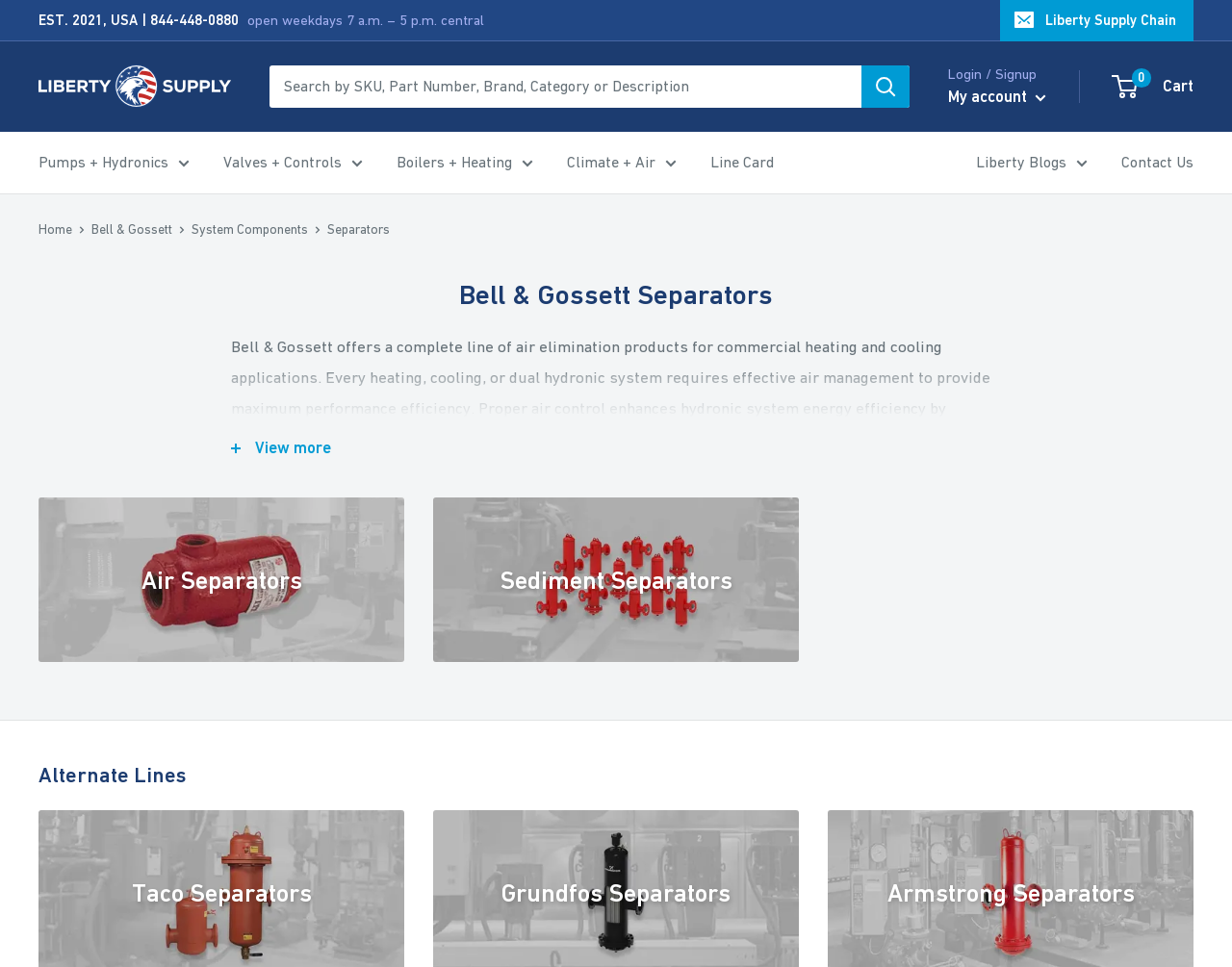Answer the following inquiry with a single word or phrase:
What is the category of 'Air Separators'?

Separators